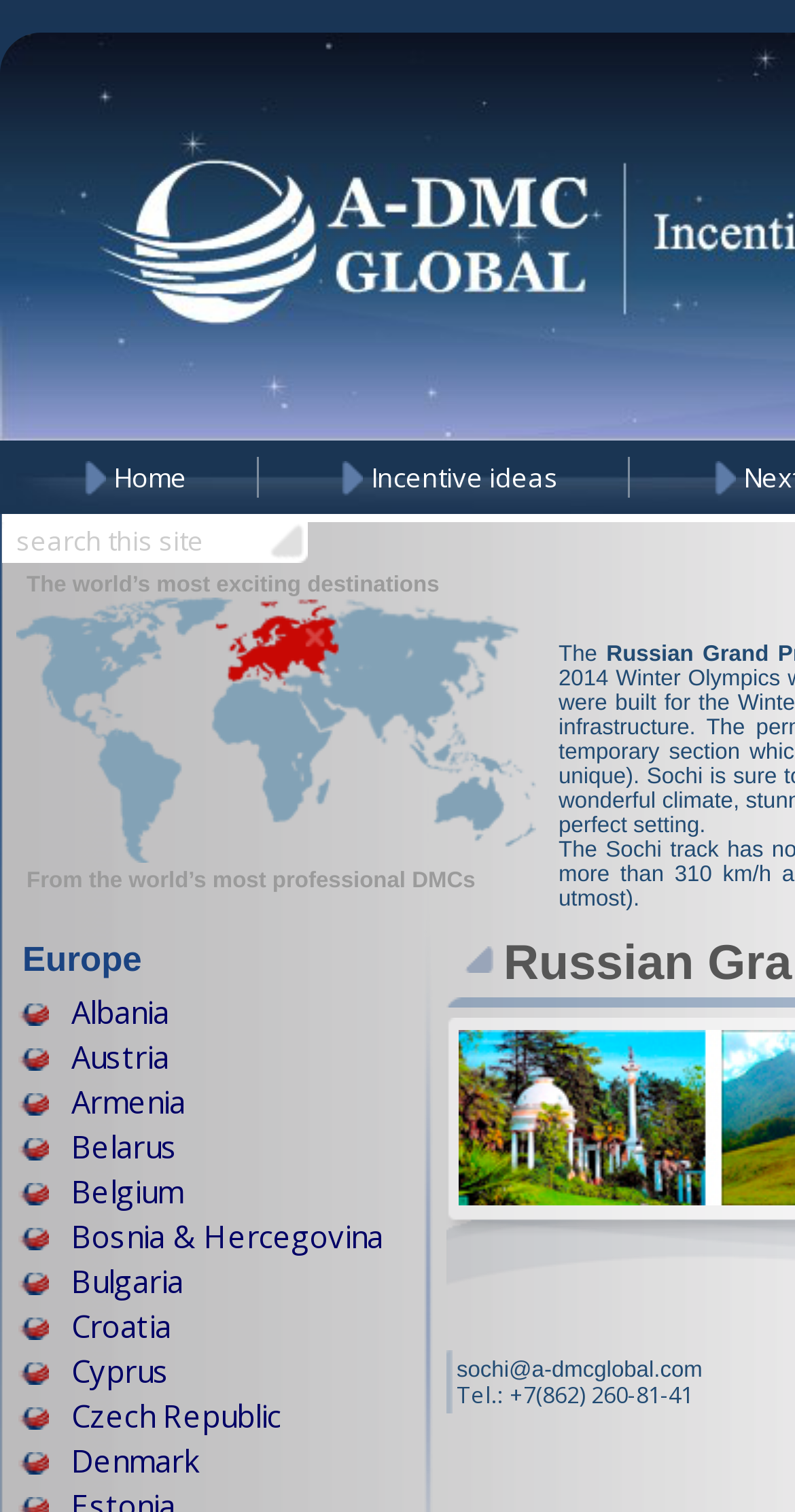Detail the features and information presented on the webpage.

The webpage is about the Russian Grand Prix track in Sochi, situated in and around the Olympic Park. At the top left, there are two links, "Home" and "Incentive ideas", followed by a search bar with a textbox and a button. Below the search bar, there is a heading "Europe" with a list of countries, including Albania, Austria, Armenia, and others, arranged vertically.

To the right of the country list, there is a section with a static text "The world’s most exciting destinations" and an image of a map below it. Next to the map, there is another static text "From the world’s most professional DMCs". 

On the bottom left, there is a contact information section with an email address "sochi@a-dmcglobal.com" and a table with a phone number "+7(862) 260-81-41" labeled as "Tel.". The overall layout is organized, with clear headings and concise text.